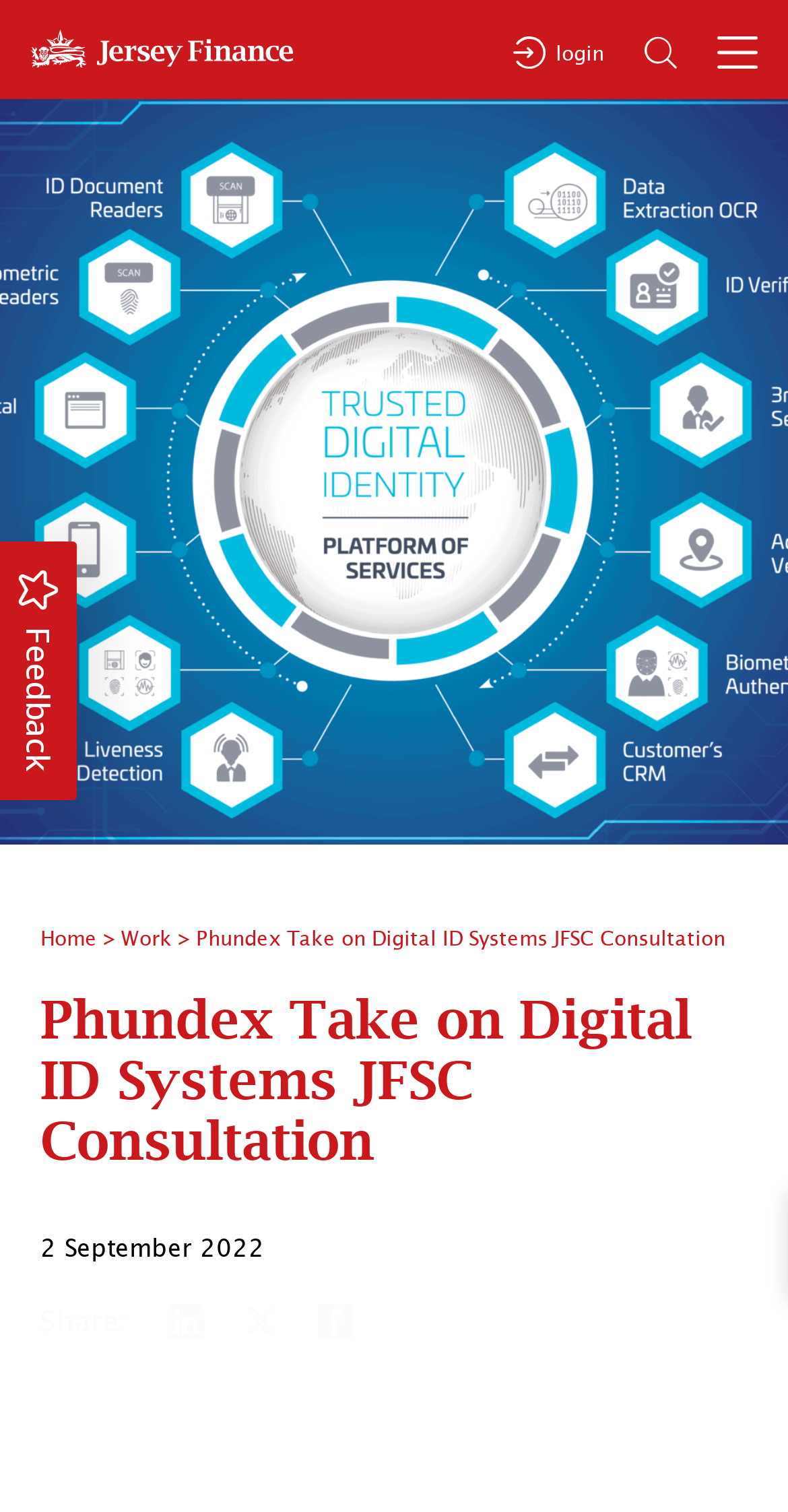What is the text of the breadcrumbs navigation?
Using the visual information, respond with a single word or phrase.

Home > Work > Phundex Take on Digital ID Systems JFSC Consultation